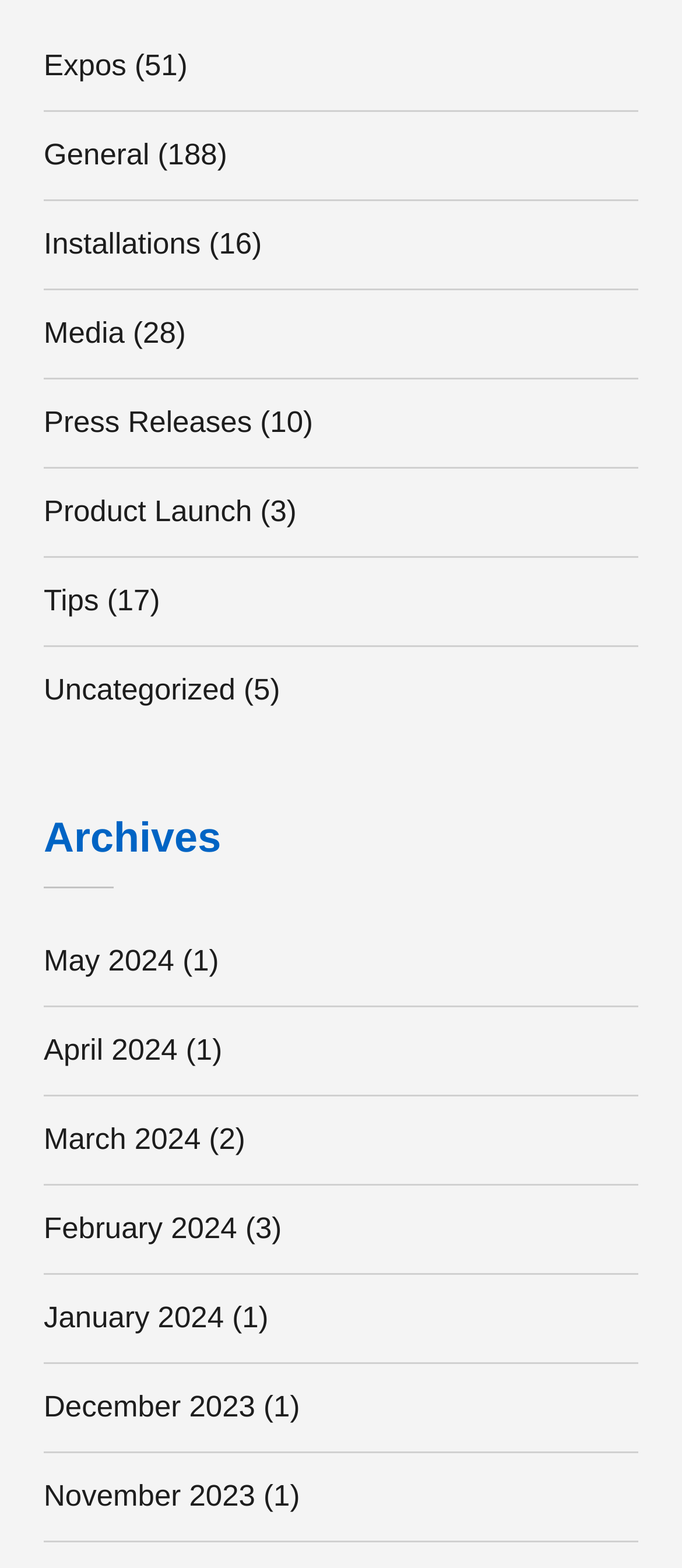What is the category with the most posts?
Refer to the screenshot and answer in one word or phrase.

February 2024